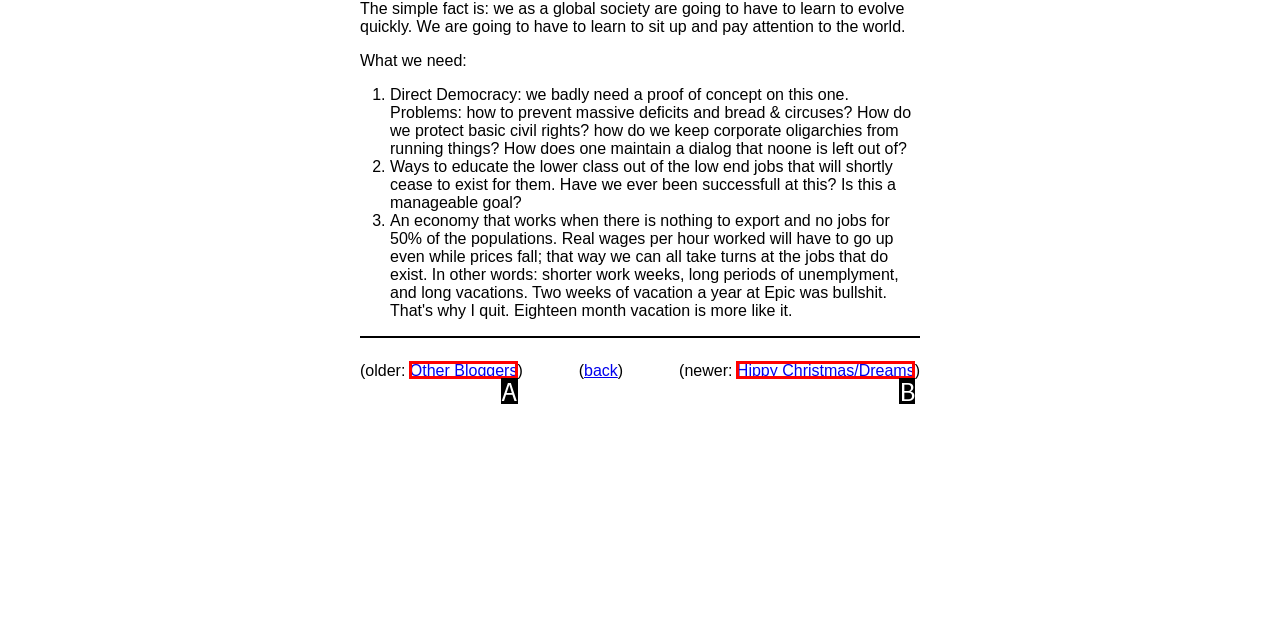Select the option that fits this description: Hippy Christmas/Dreams
Answer with the corresponding letter directly.

B